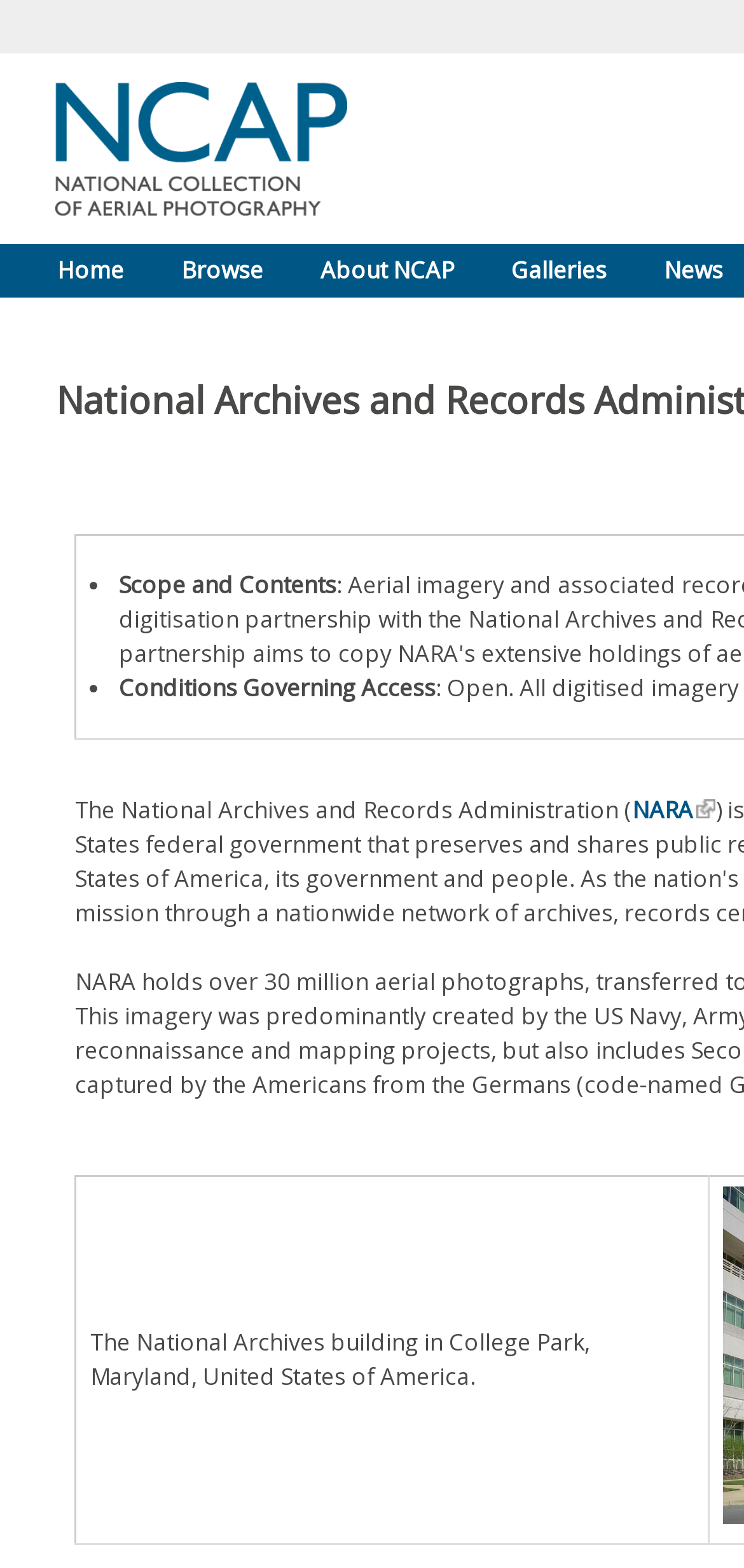What is the text of the webpage's headline?

National Archives and Records Administration